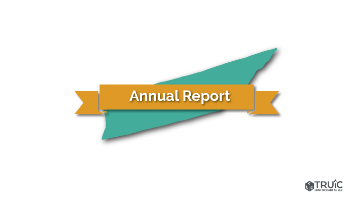Present an elaborate depiction of the scene captured in the image.

The image depicts a graphic representation that features the state outline of Tennessee adorned with an orange ribbon that prominently displays the words "Annual Report." This design visually underscores the importance of the annual report in maintaining business compliance within the state. The branding element of TRUiC is subtly included in the lower right corner, indicating the source of the information. This image serves as a visual aid related to the Tennessee LLC Annual Report, emphasizing the necessity for limited liability companies to keep their filings current.